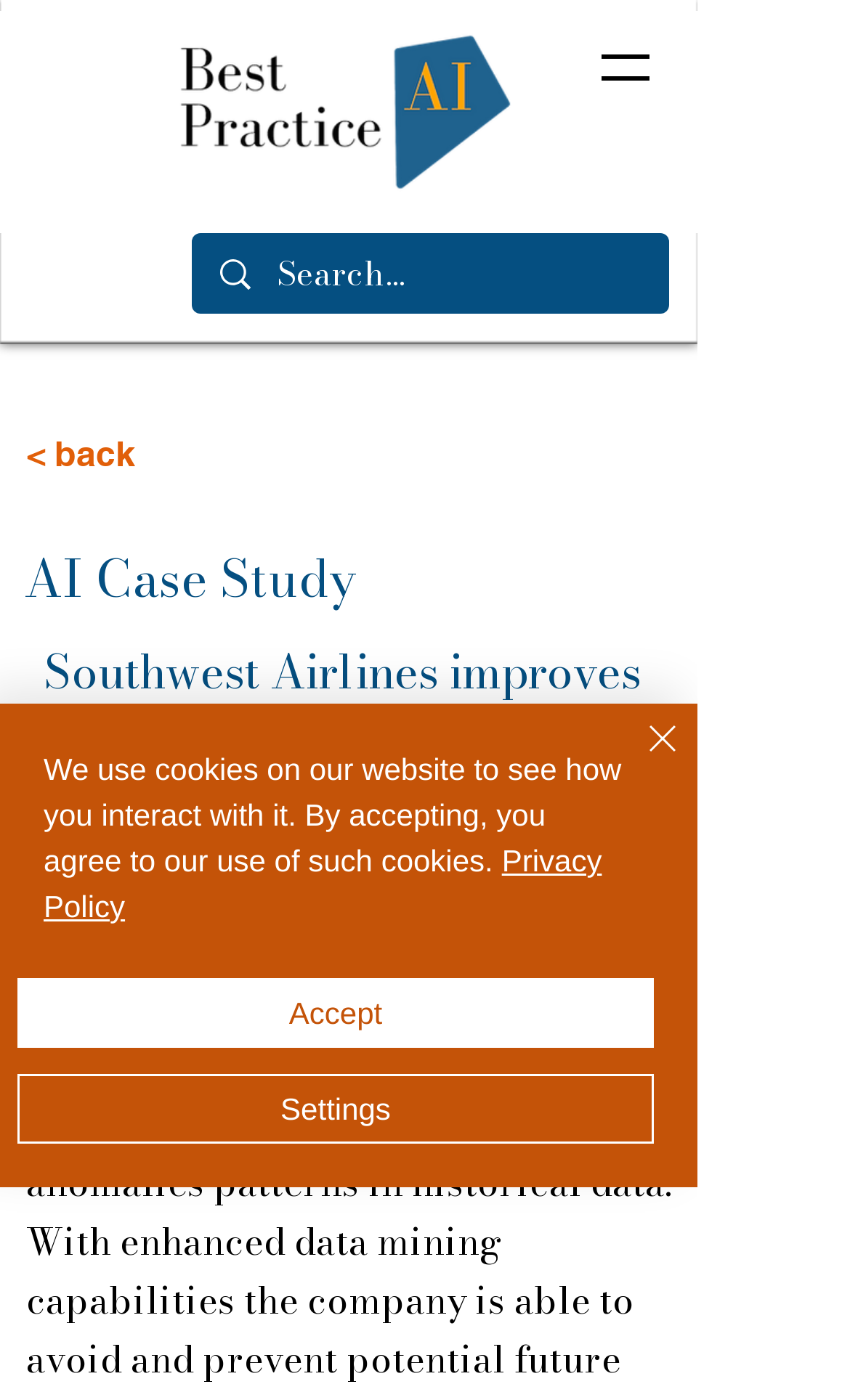What is the purpose of the search box?
Answer with a single word or short phrase according to what you see in the image.

To search the website